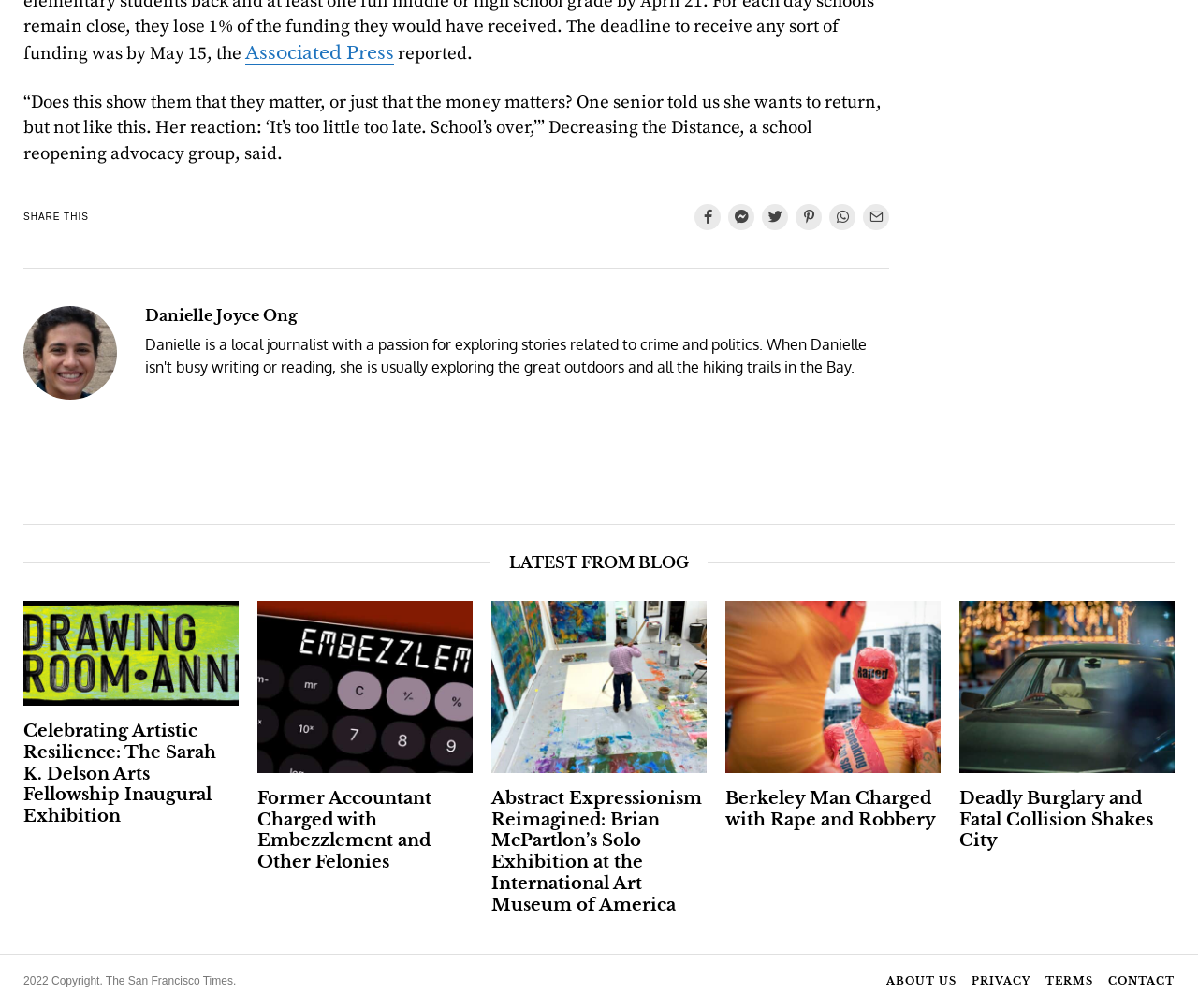What is the name of the author mentioned in the article?
Use the information from the image to give a detailed answer to the question.

I found the answer by looking at the heading element with the text 'Danielle Joyce Ong' which is a link, indicating that it is the author's name.